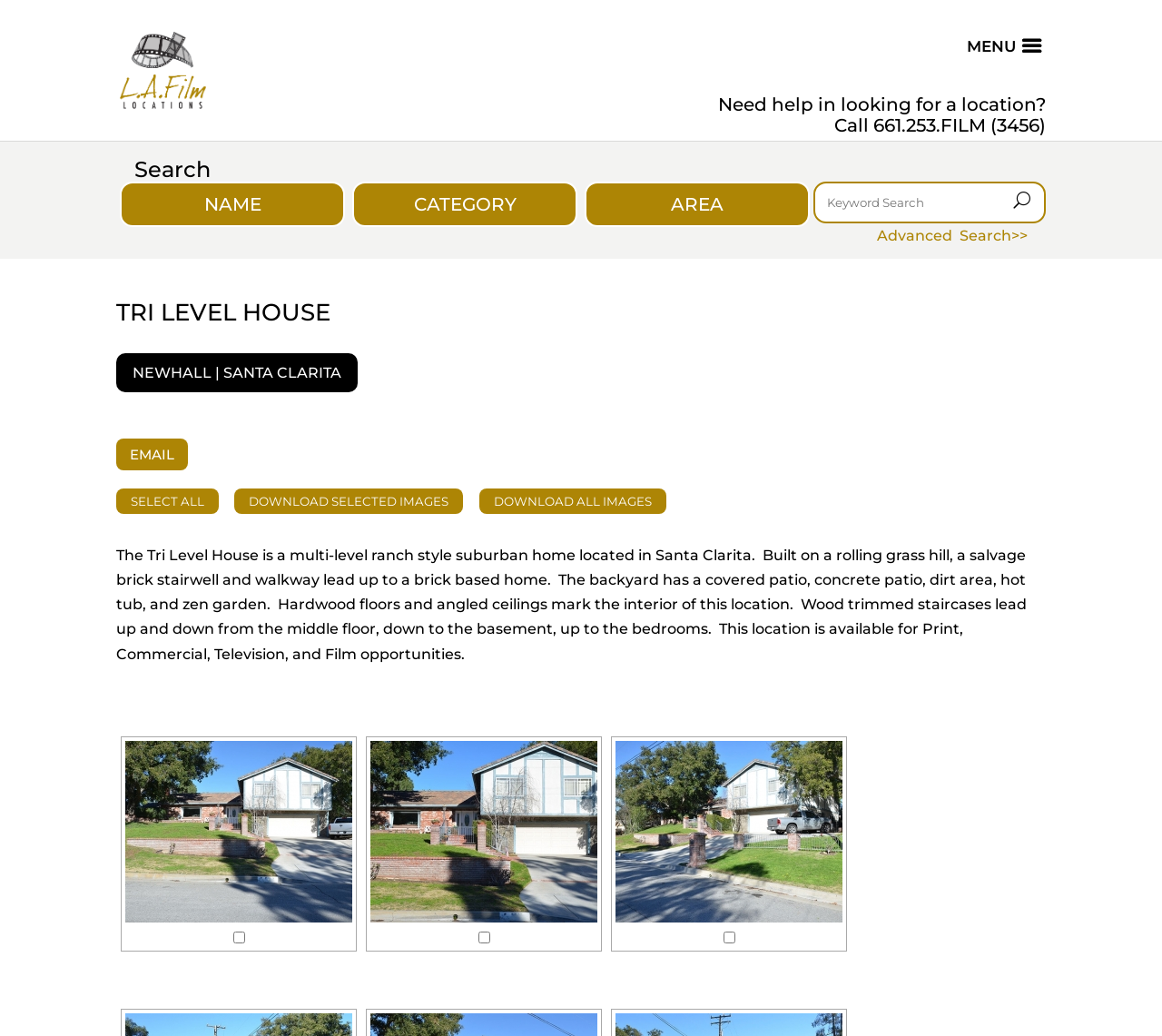Create an elaborate caption that covers all aspects of the webpage.

This webpage is about a tri-level house available for film locations, specifically in Santa Clarita. At the top, there is a logo of "LA Film Locations" accompanied by a link to the website. Below the logo, there is a search bar and a button with the label "U". 

On the left side, there are several links to different categories, including "NAME 5", "CATEGORY 5", and "AREA 5". Below these links, there is a heading "TRI LEVEL HOUSE" followed by a description of the house, including its location, features, and availability for film shoots.

To the right of the description, there are three buttons: "SELECT ALL", "DOWNLOAD SELECTED IMAGES", and "DOWNLOAD ALL IMAGES". Below these buttons, there are three links to subpages of the website, each with a checkbox next to it. 

At the top right, there is a phone number and a call to action to get help in finding a location. There is also a link to an advanced search page.